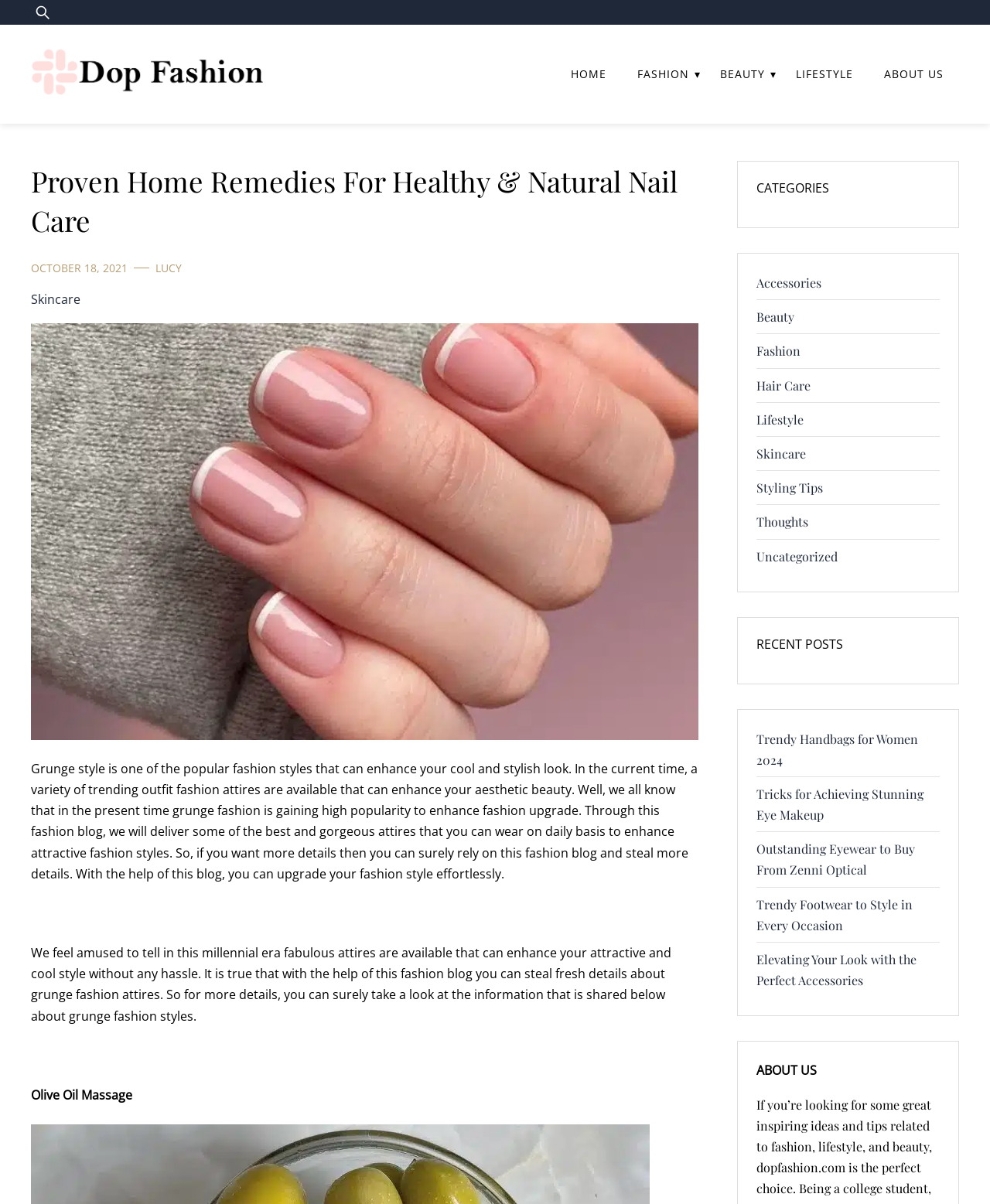What is the topic of the recent post 'Trendy Handbags for Women 2024'?
Using the information from the image, give a concise answer in one word or a short phrase.

Handbags